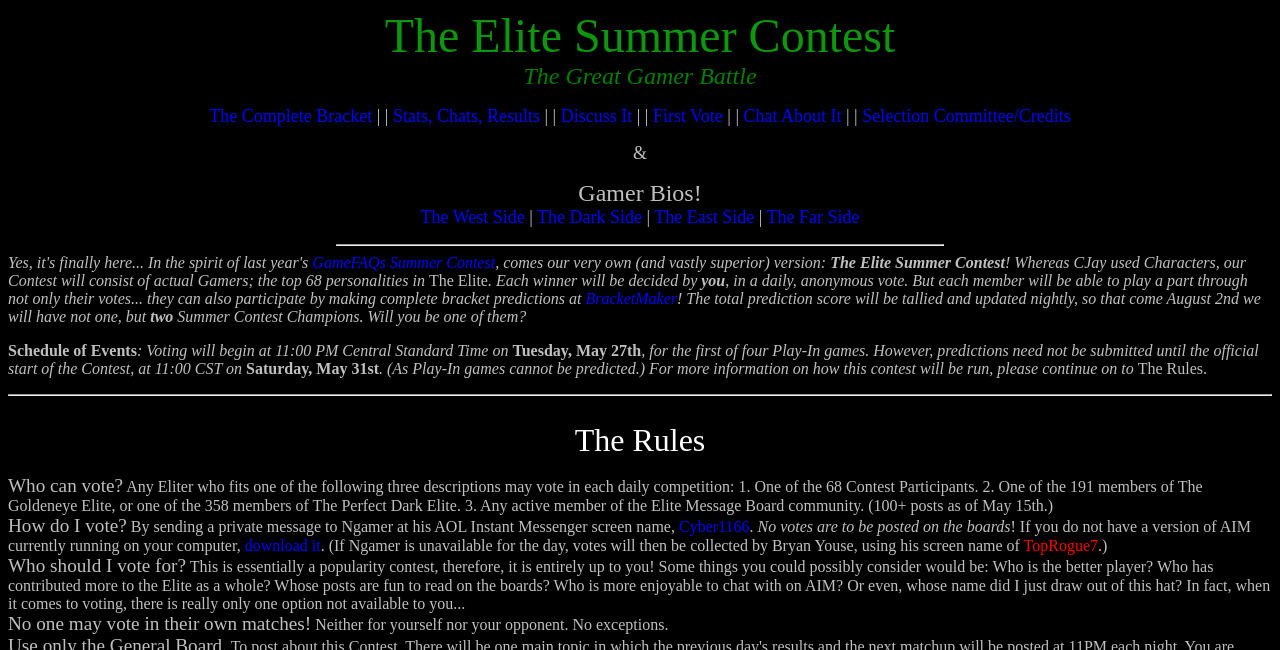From the element description BracketMaker, predict the bounding box coordinates of the UI element. The coordinates must be specified in the format (top-left x, top-left y, bottom-right x, bottom-right y) and should be within the 0 to 1 range.

[0.457, 0.446, 0.529, 0.472]